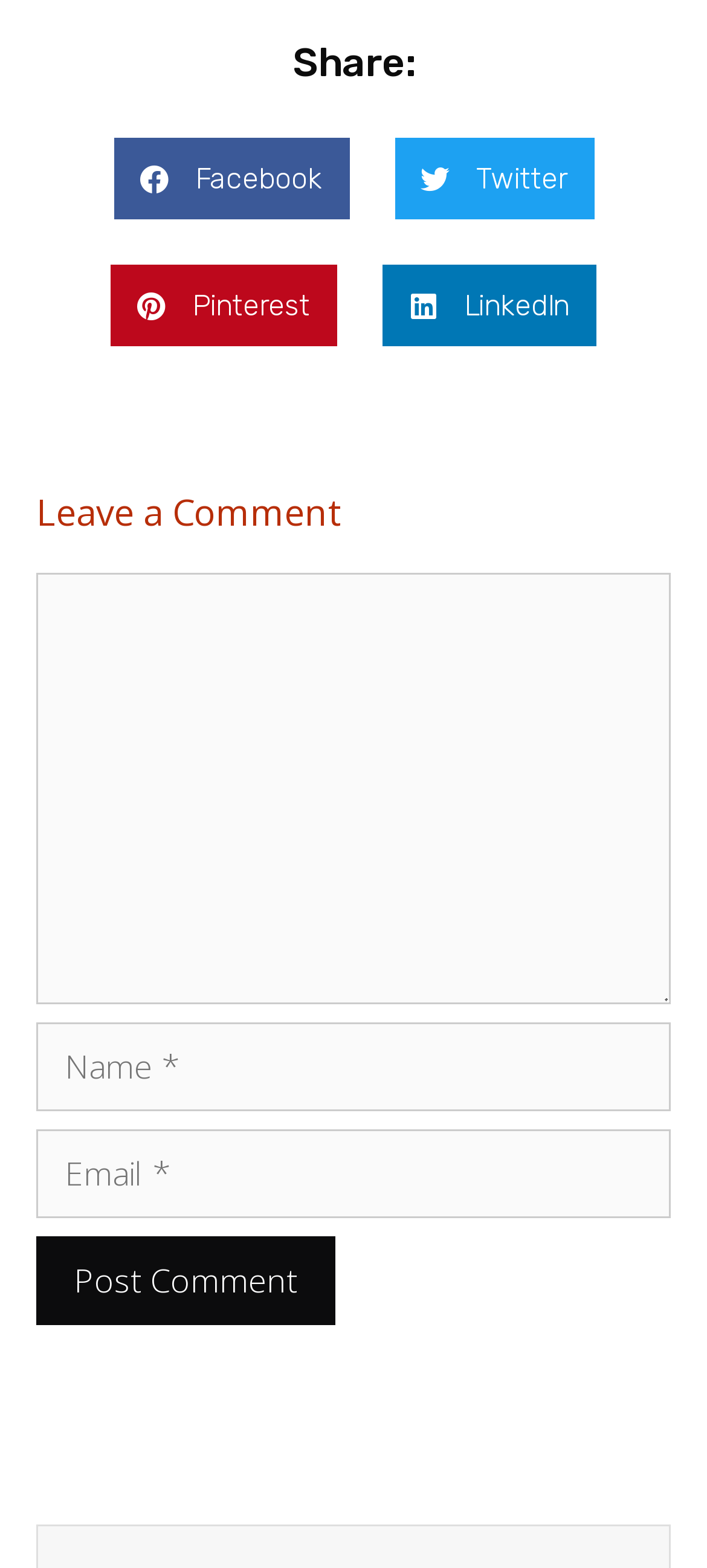Given the element description: "parent_node: Comment name="c08a1a06c7"", predict the bounding box coordinates of the UI element it refers to, using four float numbers between 0 and 1, i.e., [left, top, right, bottom].

[0.051, 0.366, 0.949, 0.641]